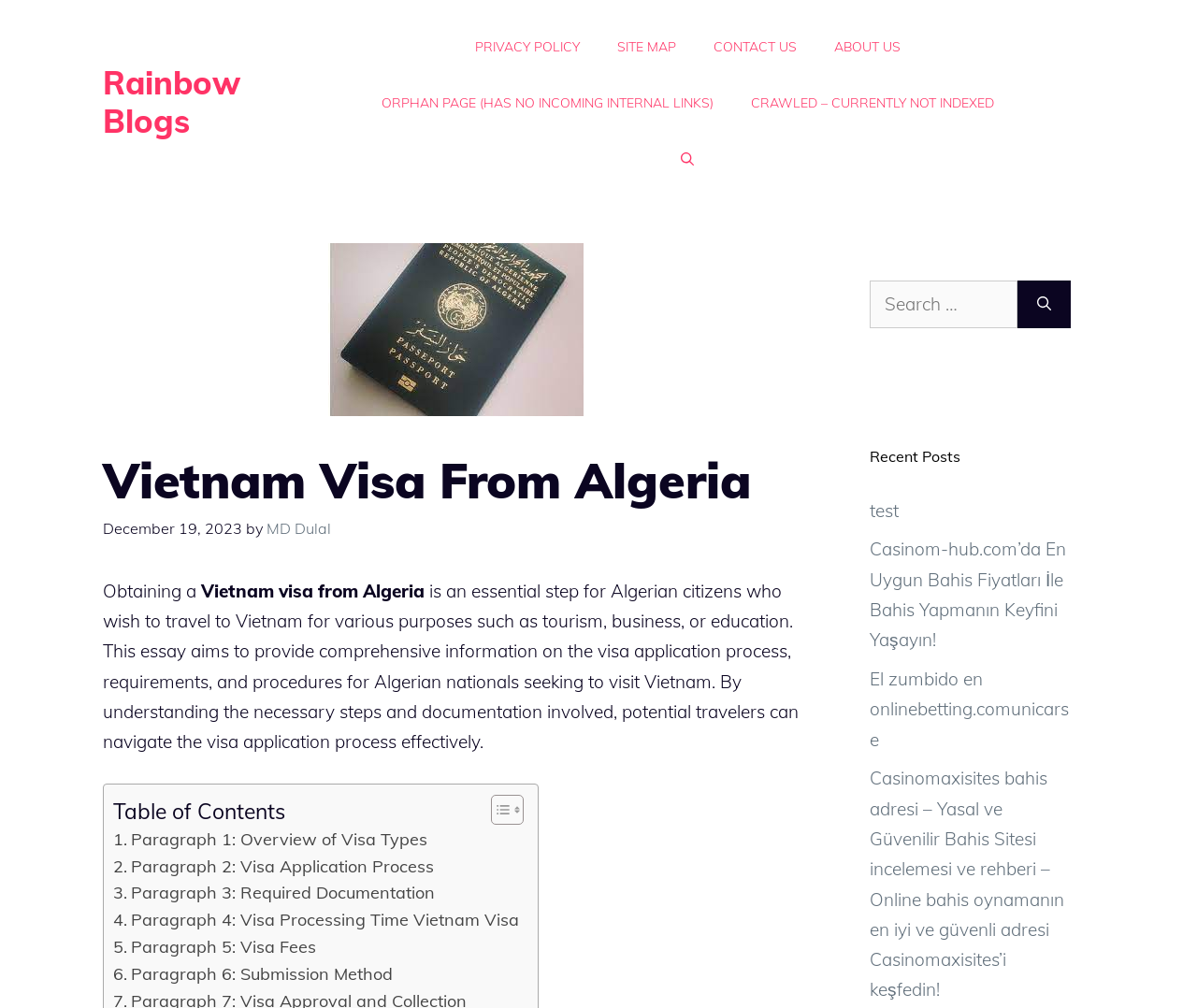What is the title of the header?
Provide a concise answer using a single word or phrase based on the image.

Vietnam Visa From Algeria